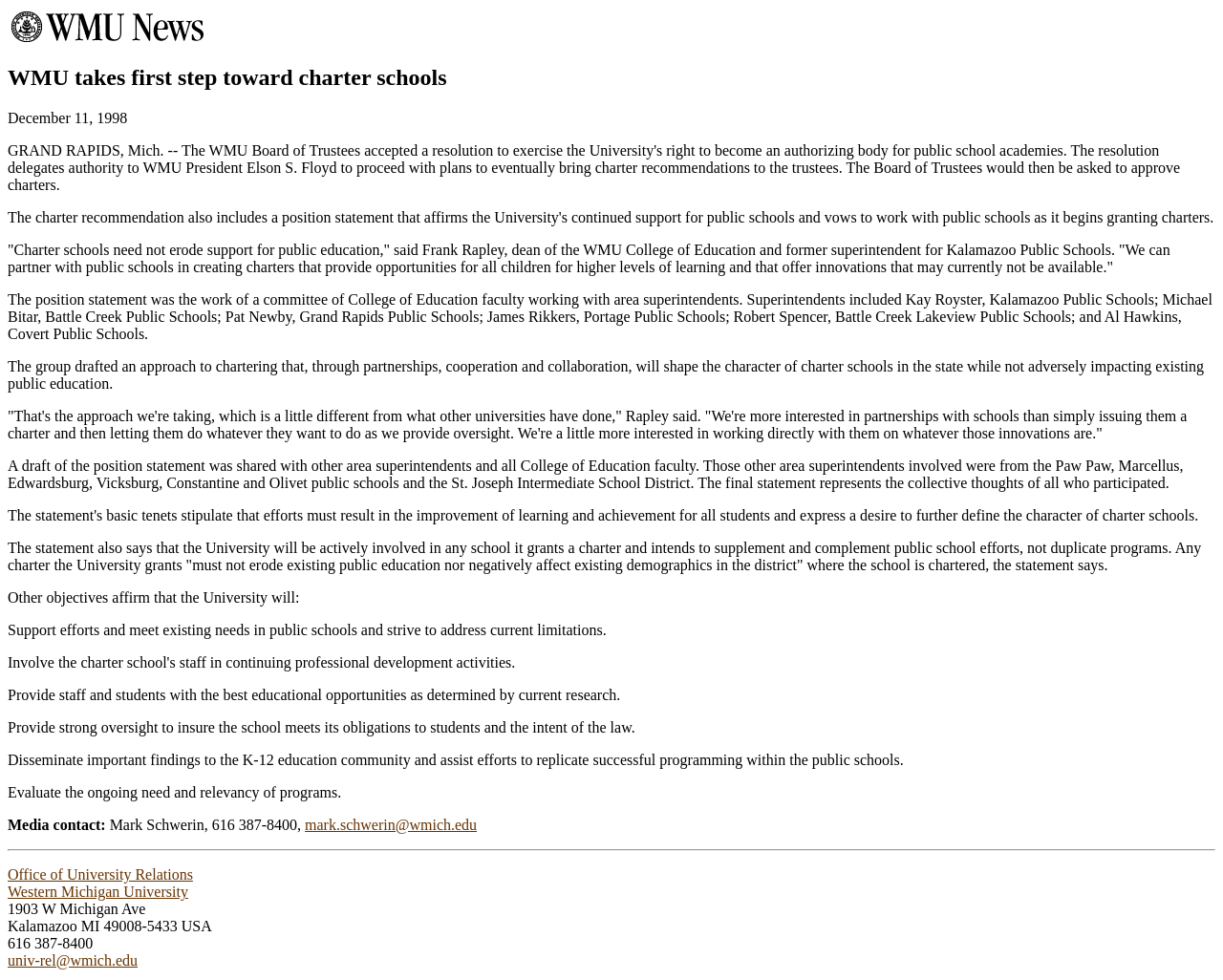Based on the element description, predict the bounding box coordinates (top-left x, top-left y, bottom-right x, bottom-right y) for the UI element in the screenshot: Western Michigan University

[0.006, 0.901, 0.154, 0.918]